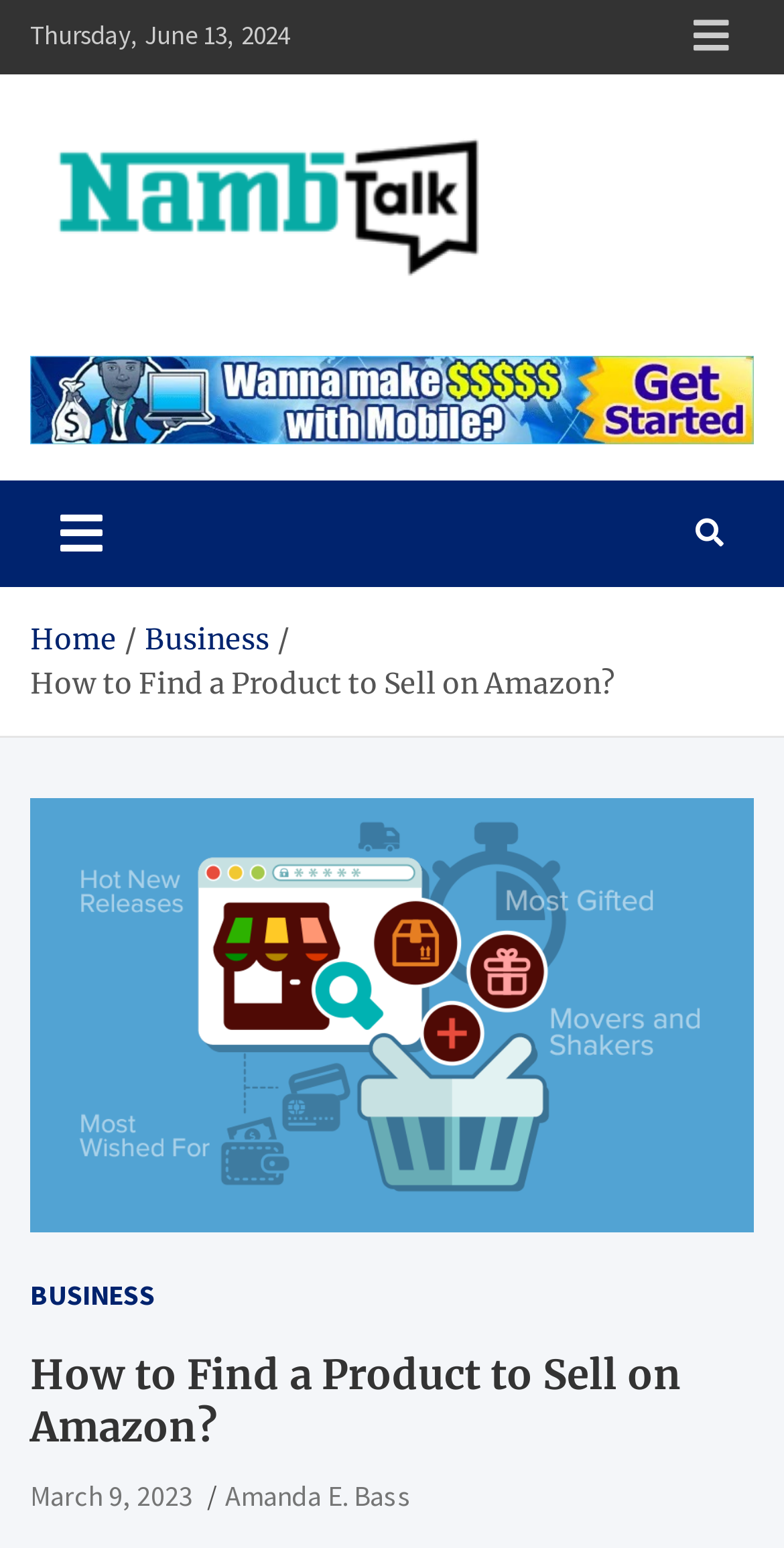Using the details in the image, give a detailed response to the question below:
What is the topic of the blog post?

I determined the topic of the blog post by reading the heading 'How to Find a Product to Sell on Amazon?' at the top of the webpage.